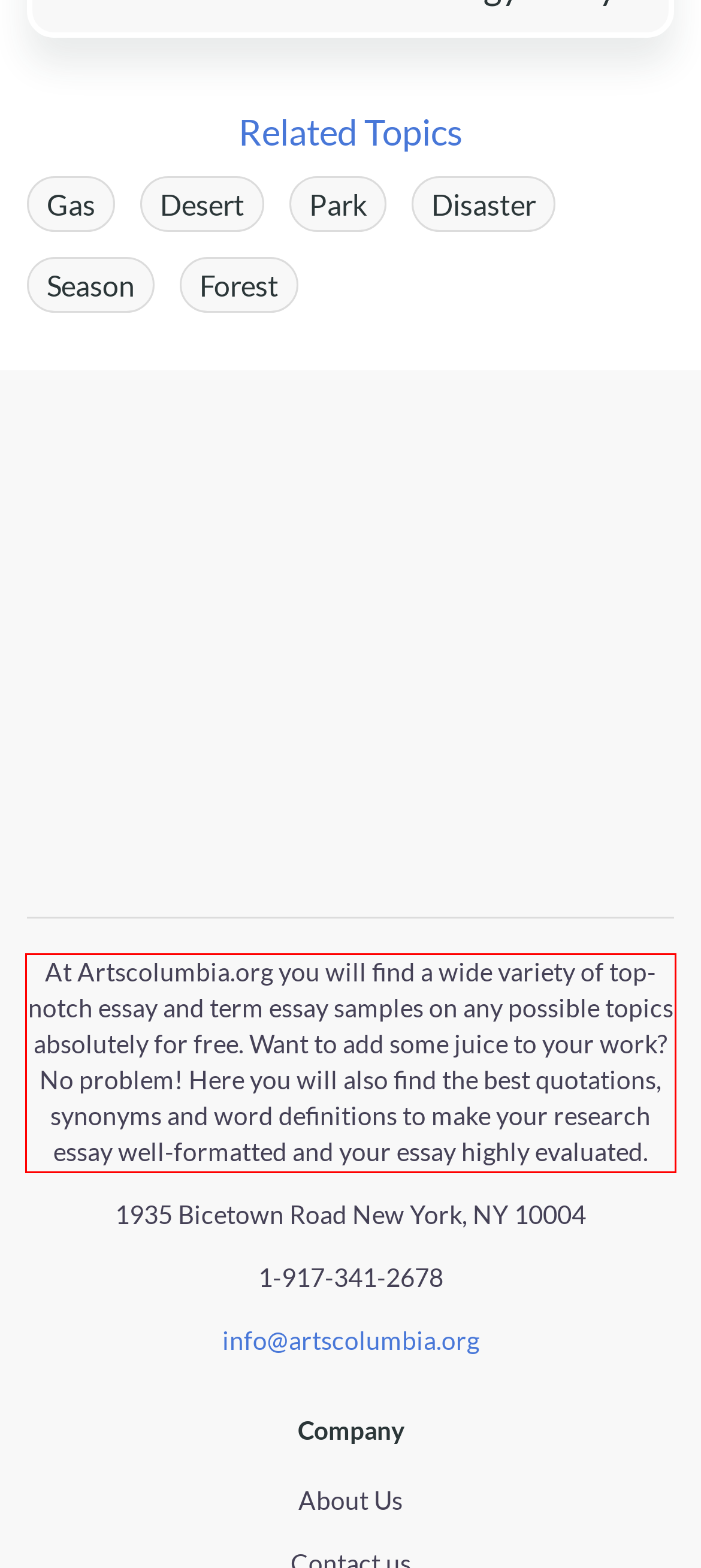Using the webpage screenshot, recognize and capture the text within the red bounding box.

At Artscolumbia.org you will find a wide variety of top-notch essay and term essay samples on any possible topics absolutely for free. Want to add some juice to your work? No problem! Here you will also find the best quotations, synonyms and word definitions to make your research essay well-formatted and your essay highly evaluated.